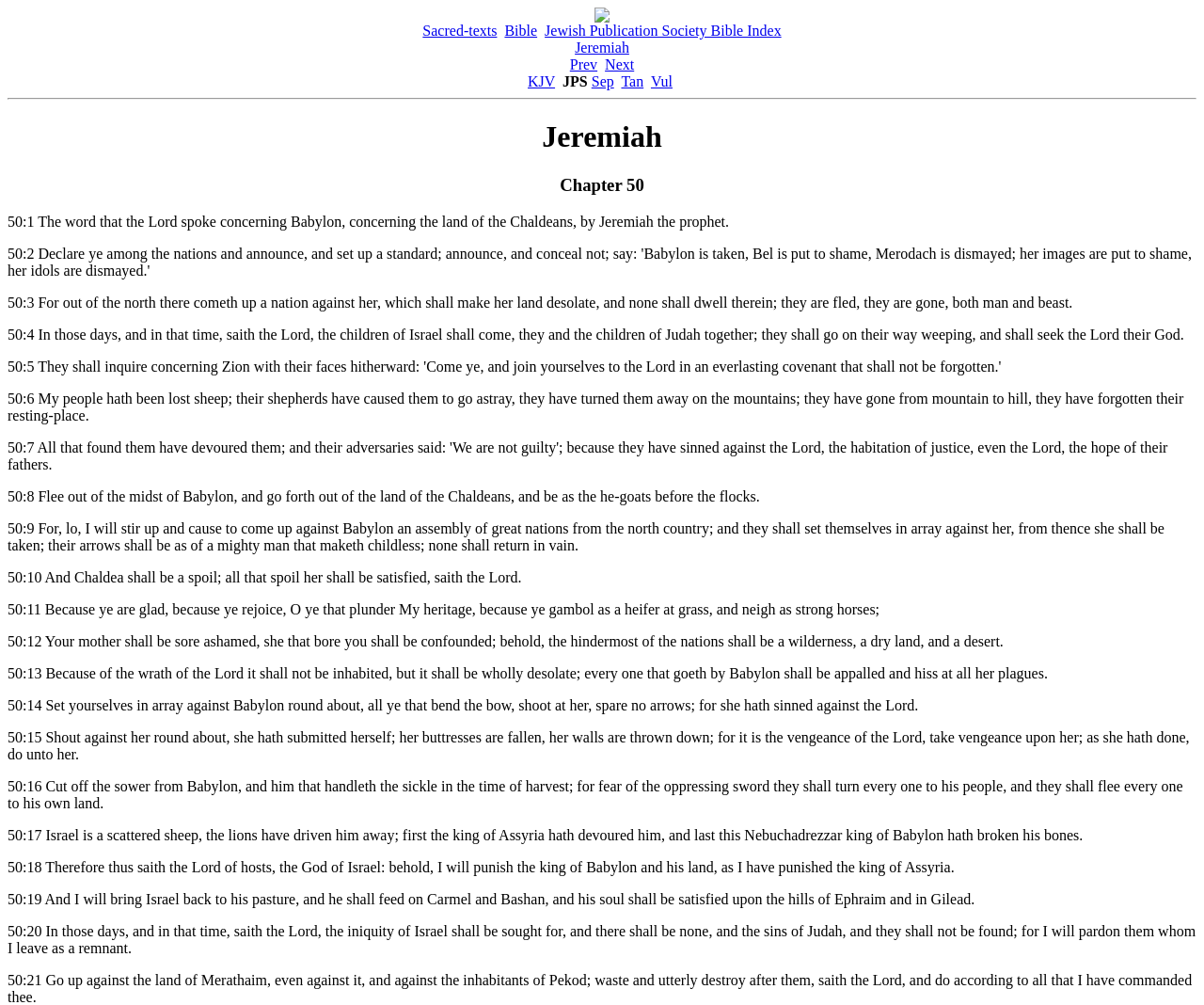What is the text of the first verse of Jeremiah 50?
Please use the image to provide a one-word or short phrase answer.

50:1 The word that the Lord spoke concerning Babylon, concerning the land of the Chaldeans, by Jeremiah the prophet.